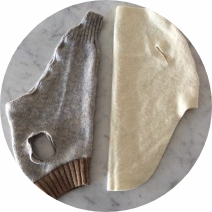Generate a comprehensive caption that describes the image.

The image displays a pair of dog coat patterns, showcasing an upcycled sweater and a fabric piece ready for crafting. On the left, a gray sweater has been modified, featuring a hole for the dog's head and a snug fit around the neck area, indicative of the design process involved in creating custom dog coats. The right side presents a smooth piece of fabric, likely intended to be used as a lining or an additional layer for the coat. This design is part of the "Dog Coats" program offered in sewing classes, where participants create stylish and functional dog apparel from recycled materials, particularly wool, known for its durability and warmth. The course emphasizes the importance of sizing and pattern making, encouraging crafters to bring existing dog coats for accurate measurements.